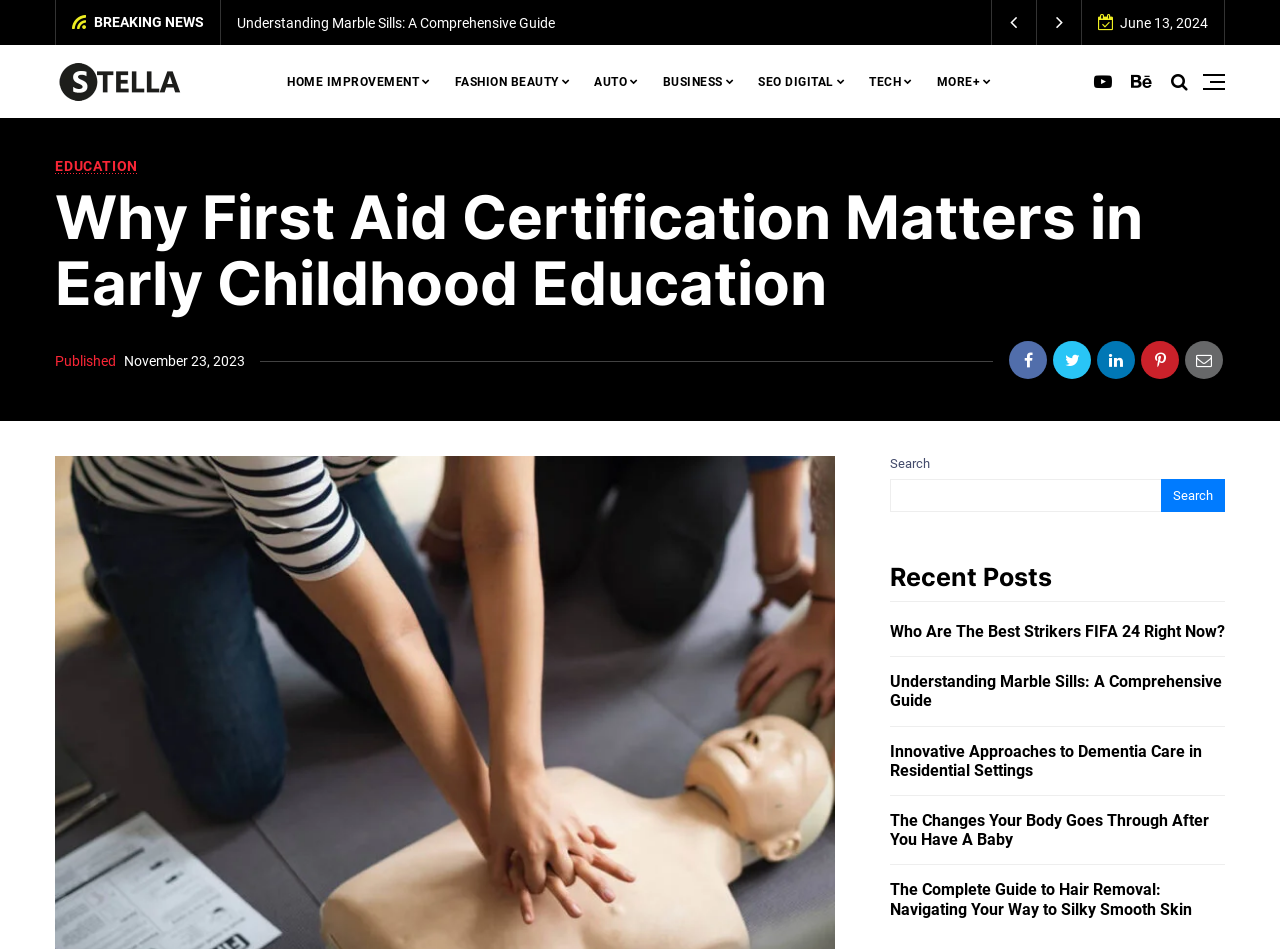Identify the bounding box coordinates of the clickable region to carry out the given instruction: "Search for something".

[0.695, 0.505, 0.957, 0.54]